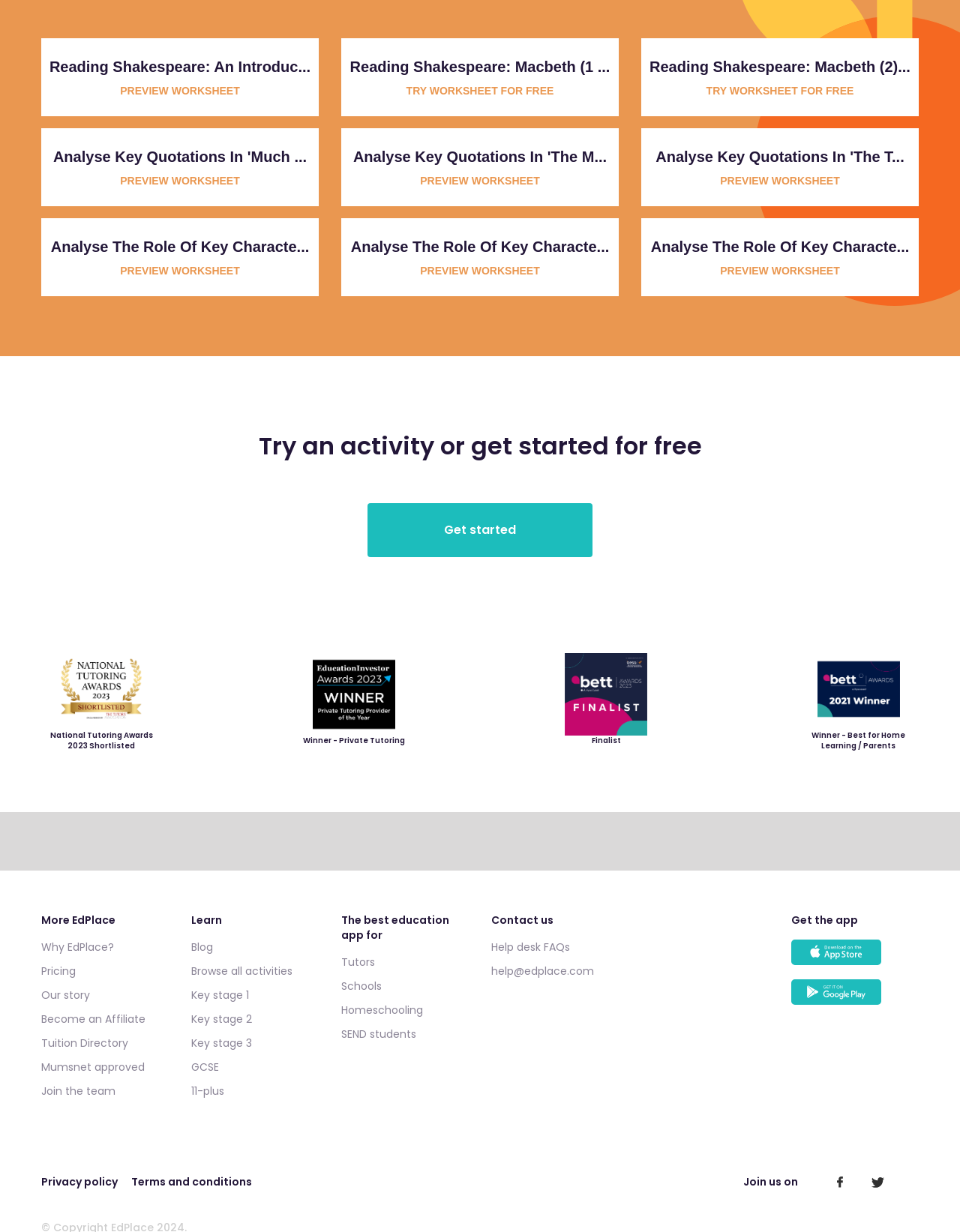Identify and provide the bounding box for the element described by: "Pricing".

[0.043, 0.782, 0.079, 0.794]